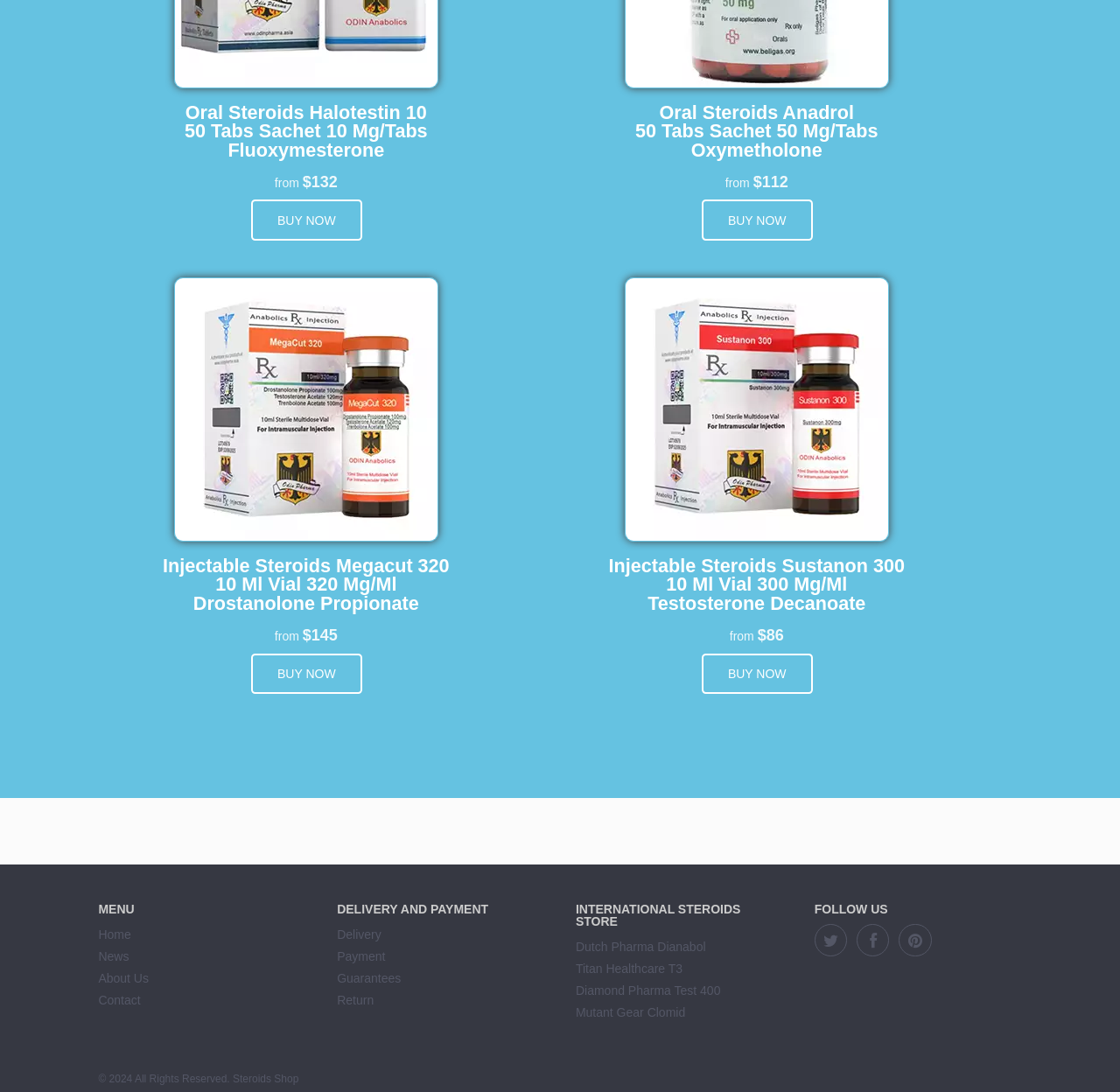Please identify the bounding box coordinates of the area that needs to be clicked to fulfill the following instruction: "Follow on Facebook."

[0.727, 0.846, 0.756, 0.876]